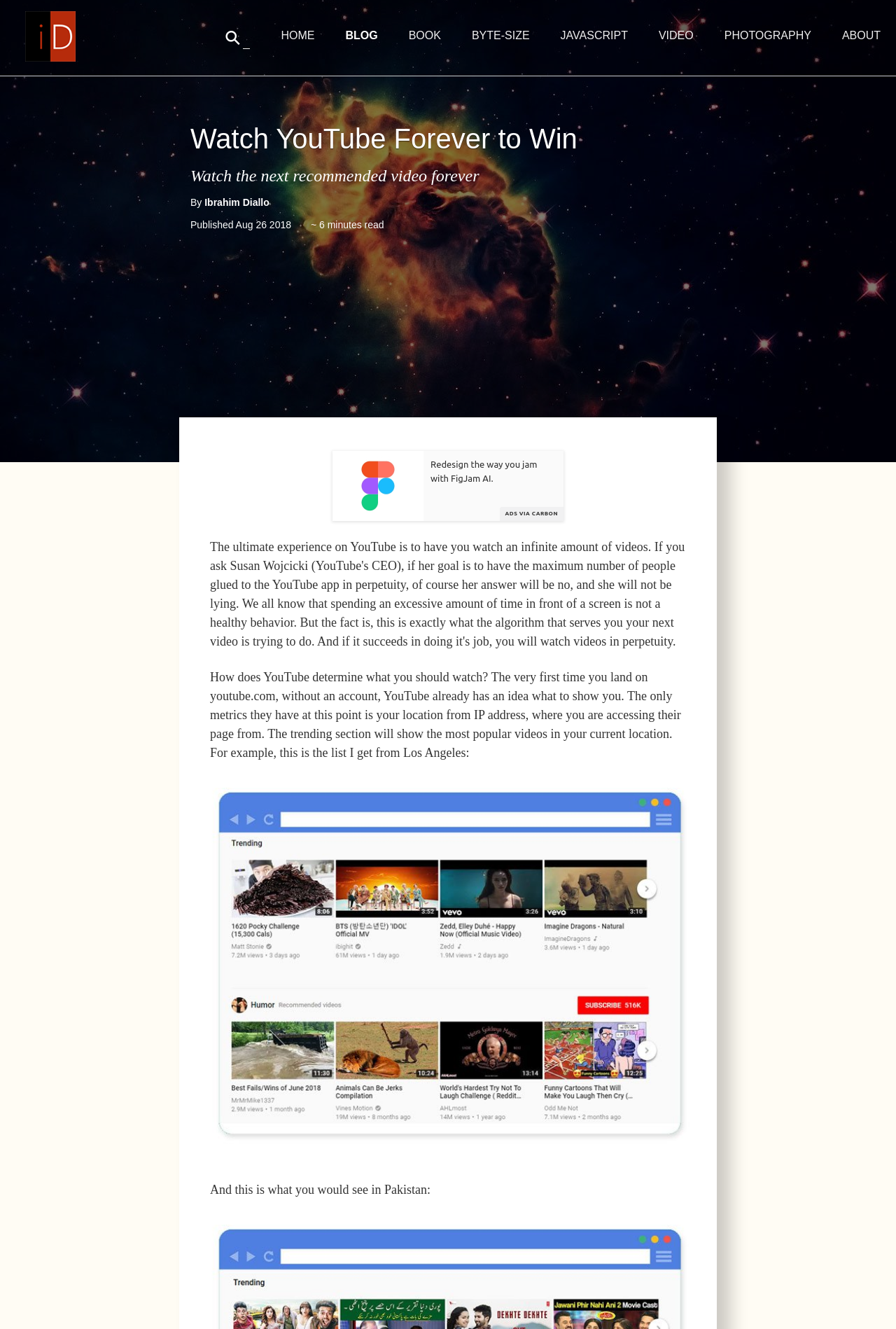Given the element description, predict the bounding box coordinates in the format (top-left x, top-left y, bottom-right x, bottom-right y). Make sure all values are between 0 and 1. Here is the element description: alt="Ibrahim Diallo" title="Ibrahim Diallo"

[0.028, 0.04, 0.084, 0.048]